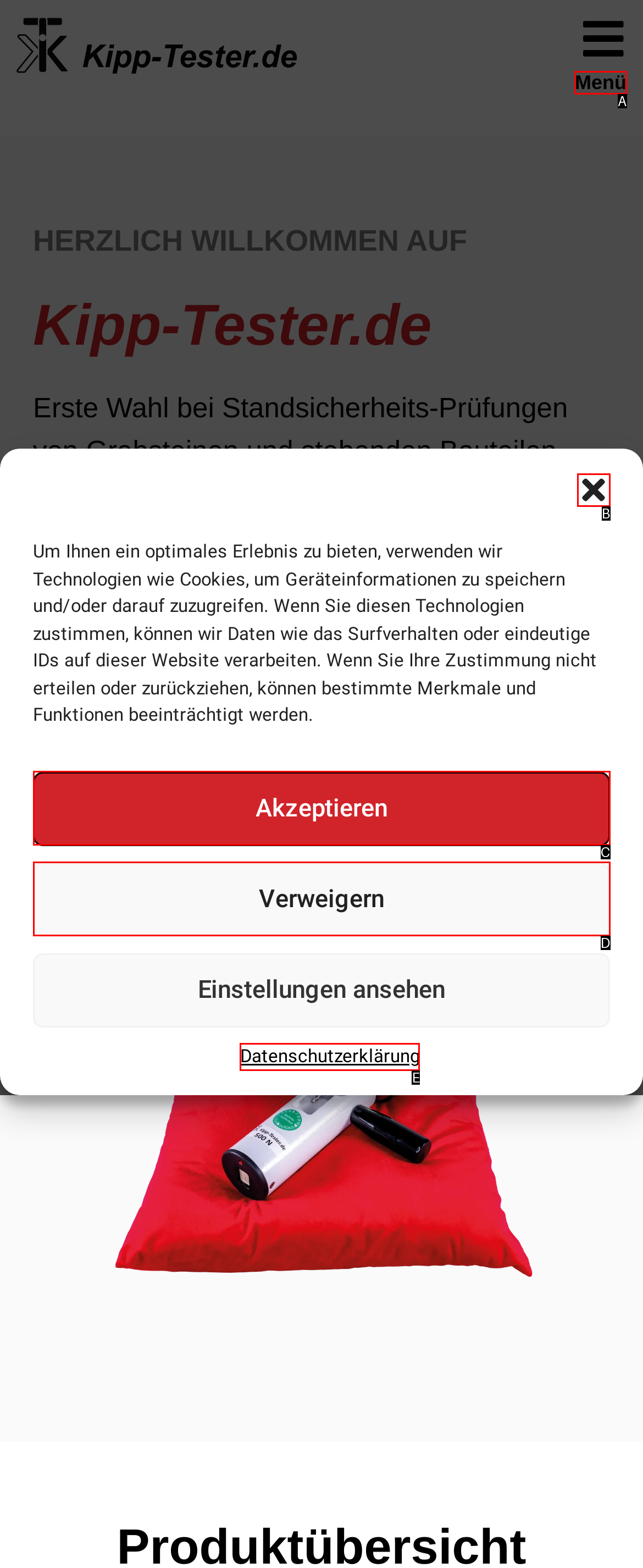Choose the UI element that best aligns with the description: Verweigern
Respond with the letter of the chosen option directly.

D